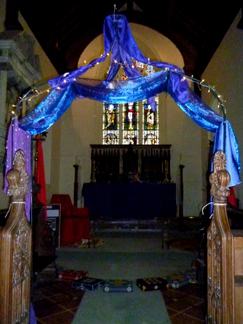Describe the image with as much detail as possible.

The image depicts a beautifully adorned archway within a church setting, draped in rich blue and purple fabrics that shimmer under the soft glow of fairy lights. This enchanting entrance leads to the chancel area, where the altar is set up with a dark cloth, creating a striking contrast against the backdrop of the intricate stained glass windows. The scene reflects a sense of reverence and celebration, inviting attendees to enter a space dedicated to storytelling and reflection on themes of power and humility, as highlighted in the accompanying narrative about figures like King Herod and the visit of the magi to the newborn Jesus. The archway serves as a symbolic passage into a deeper understanding of these historical and spiritual concepts.